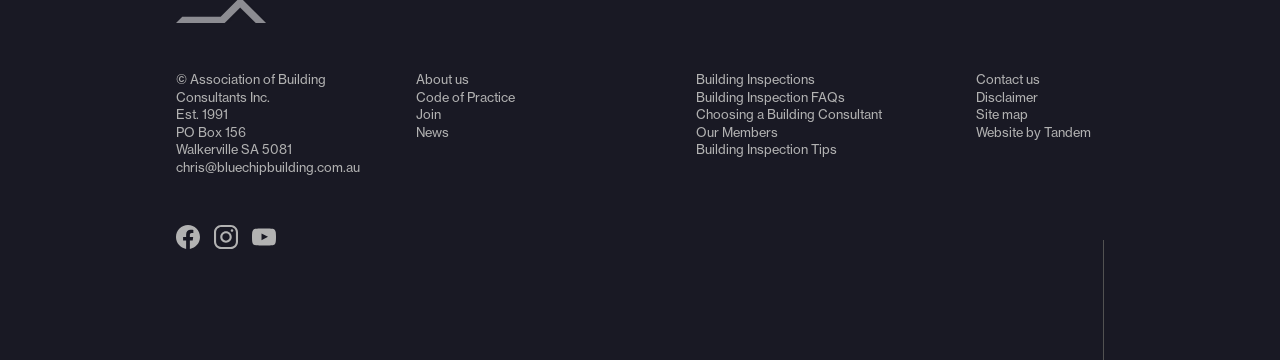Locate the bounding box coordinates of the element's region that should be clicked to carry out the following instruction: "Check Instagram page". The coordinates need to be four float numbers between 0 and 1, i.e., [left, top, right, bottom].

[0.167, 0.624, 0.186, 0.69]